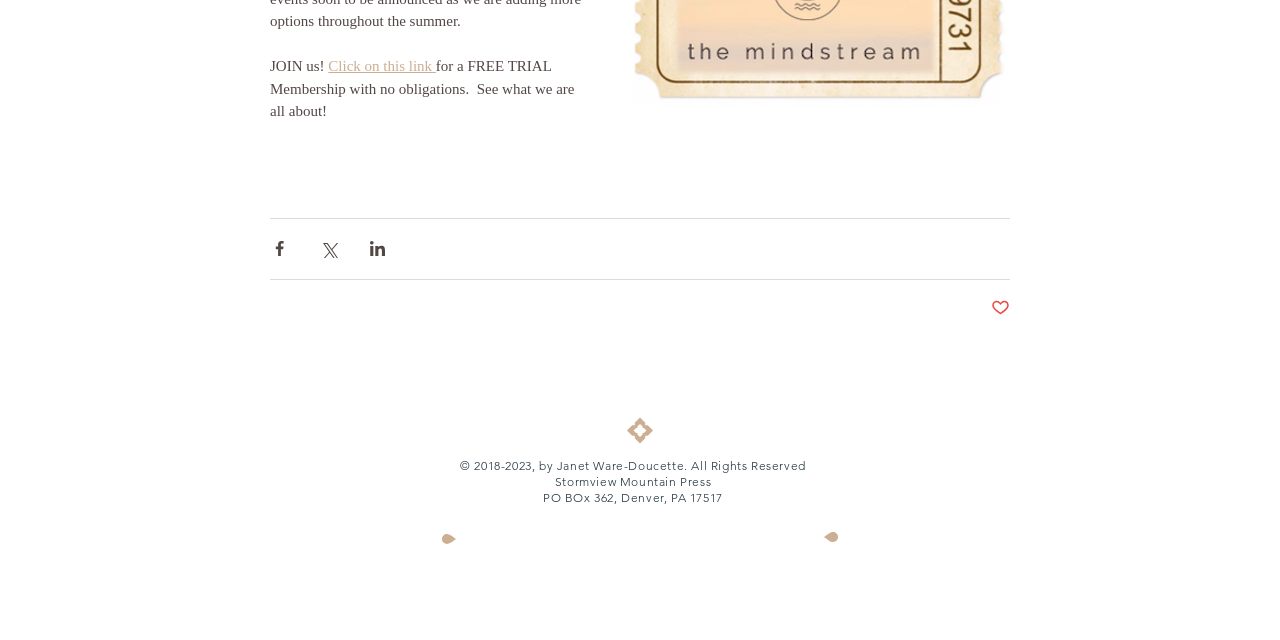Determine the bounding box coordinates for the UI element with the following description: "read more". The coordinates should be four float numbers between 0 and 1, represented as [left, top, right, bottom].

None